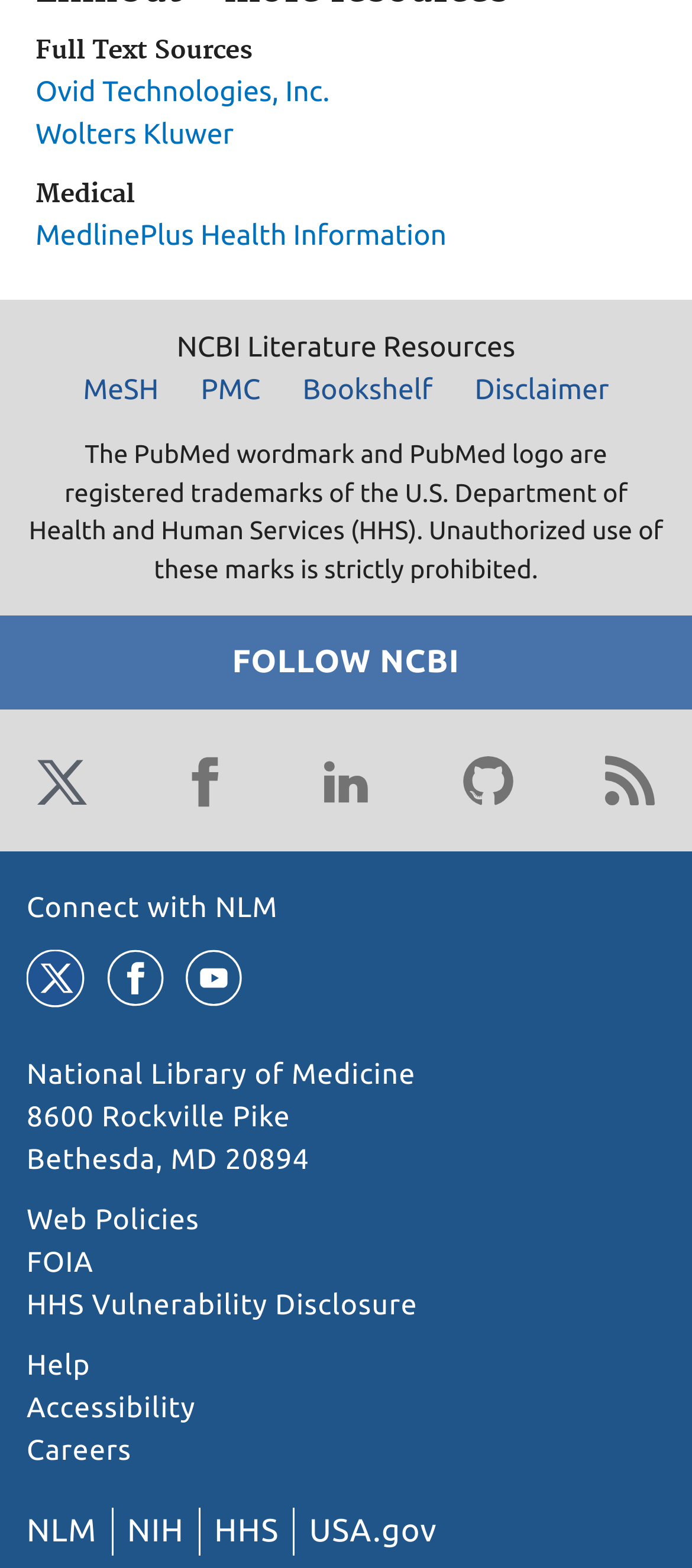Find the bounding box coordinates of the element to click in order to complete this instruction: "Visit MedlinePlus Health Information". The bounding box coordinates must be four float numbers between 0 and 1, denoted as [left, top, right, bottom].

[0.051, 0.14, 0.645, 0.16]